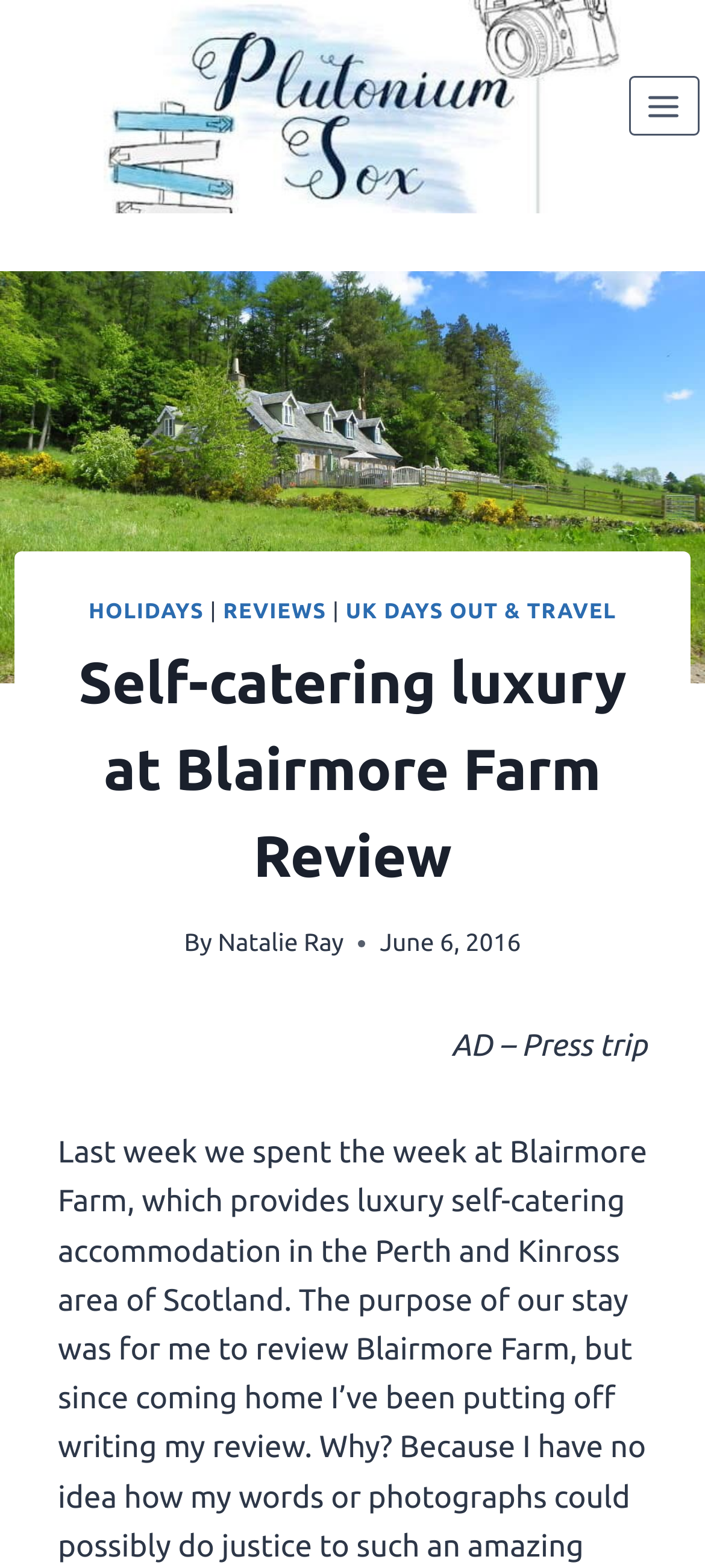Who wrote the review?
Please answer using one word or phrase, based on the screenshot.

Natalie Ray